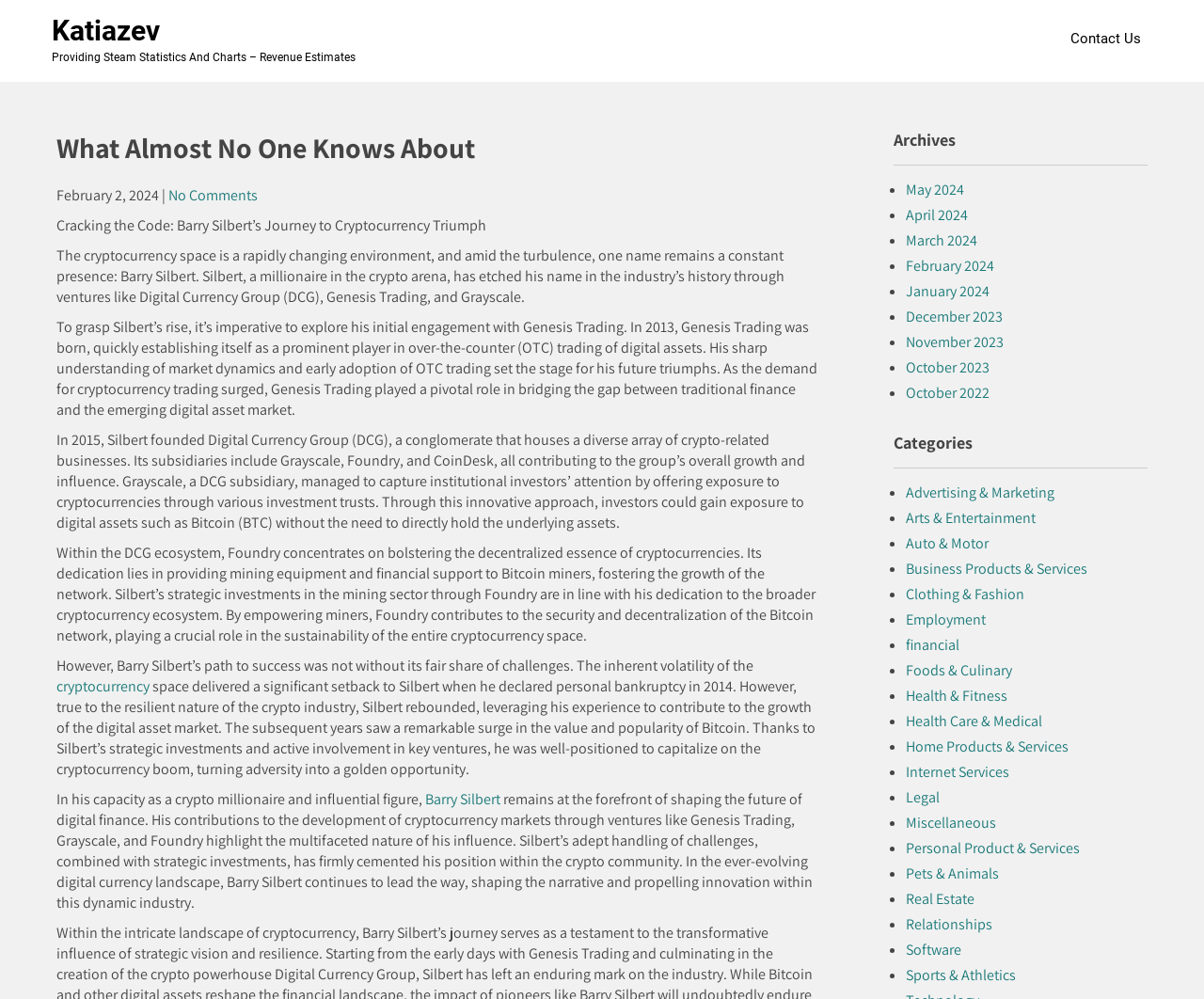Specify the bounding box coordinates of the element's region that should be clicked to achieve the following instruction: "click on Contact Us". The bounding box coordinates consist of four float numbers between 0 and 1, in the format [left, top, right, bottom].

[0.889, 0.009, 0.948, 0.068]